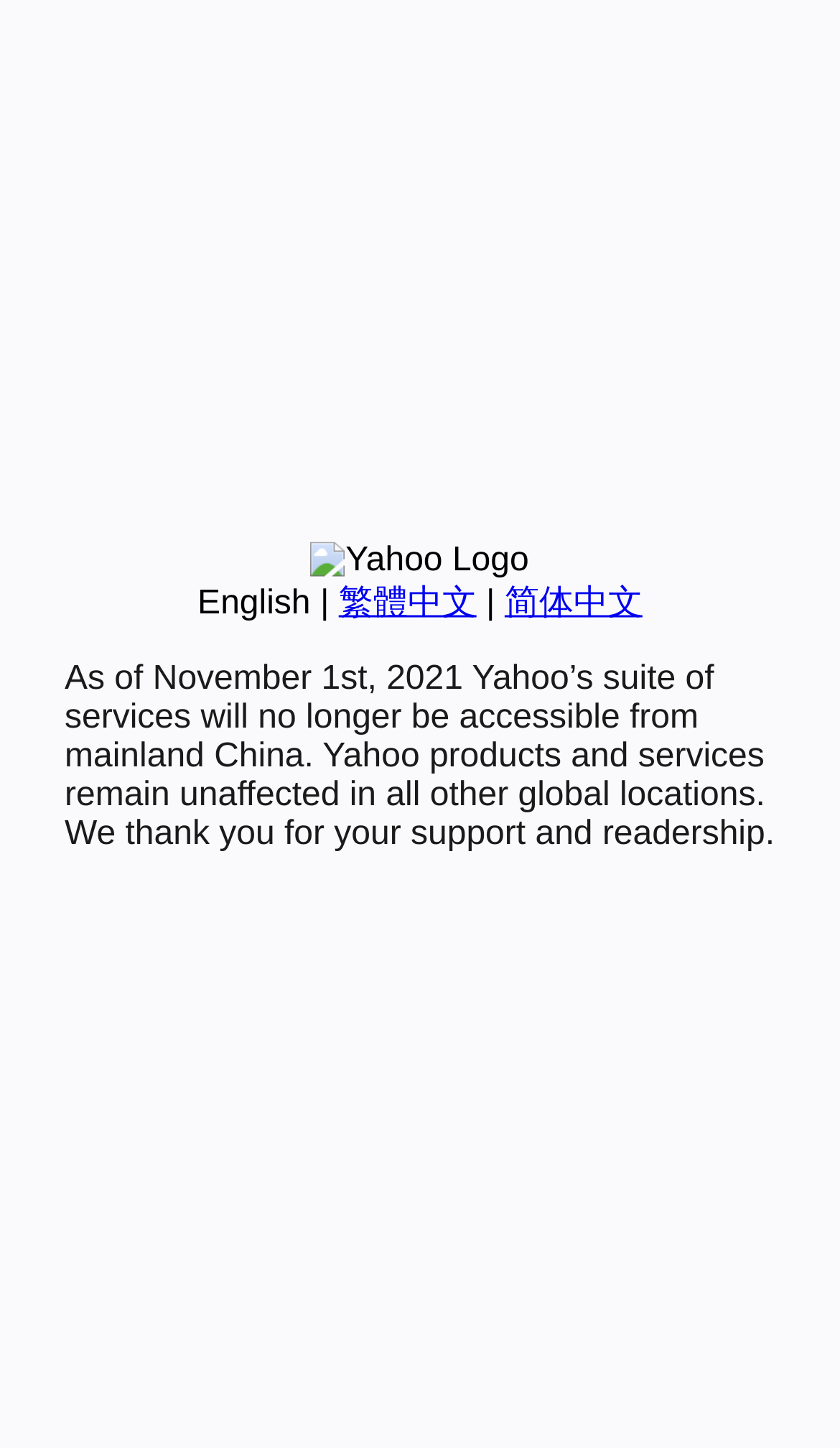Determine the bounding box for the UI element described here: "English".

[0.235, 0.404, 0.37, 0.429]